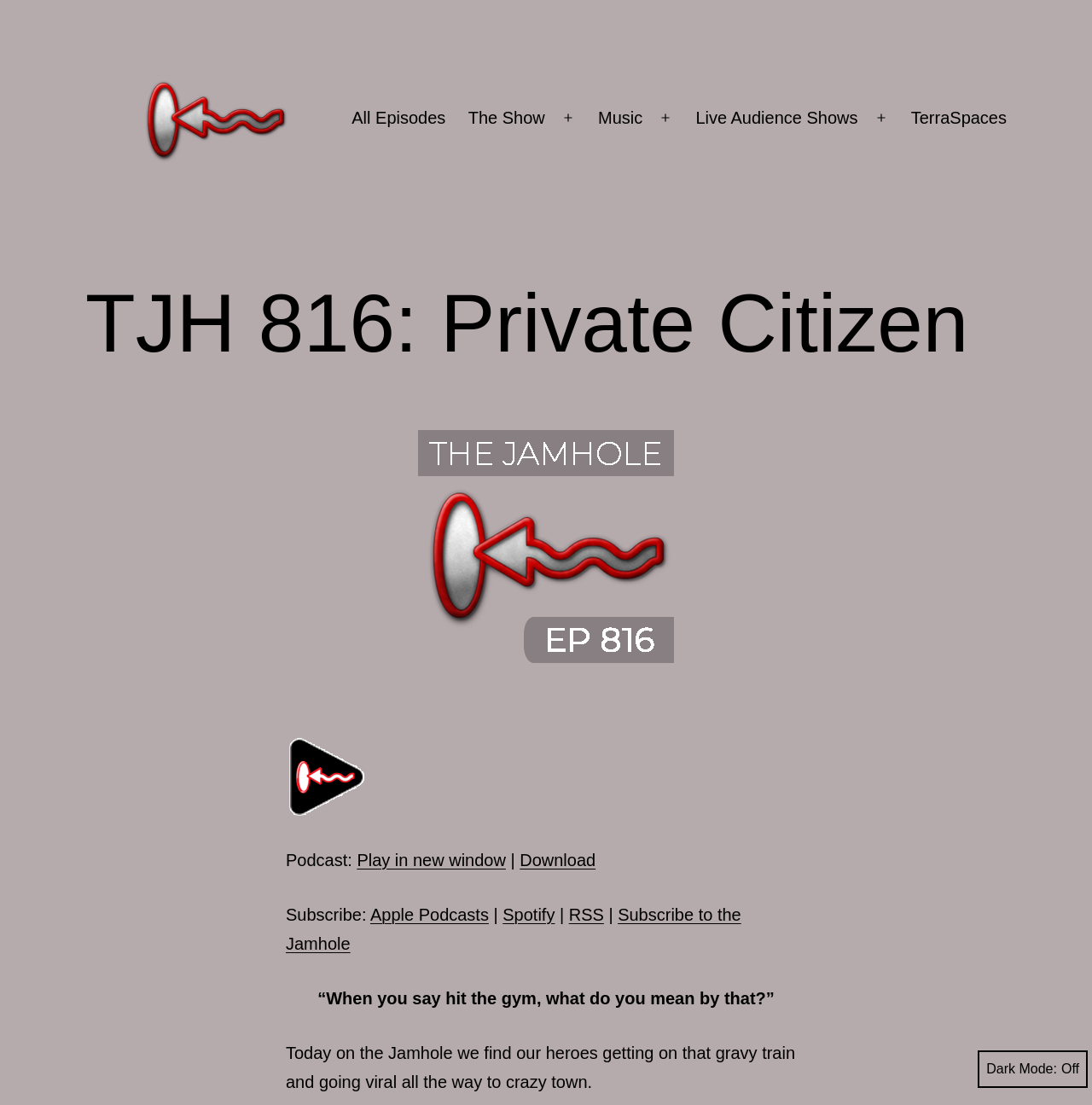What is the name of the podcast?
Please answer using one word or phrase, based on the screenshot.

The Jamhole